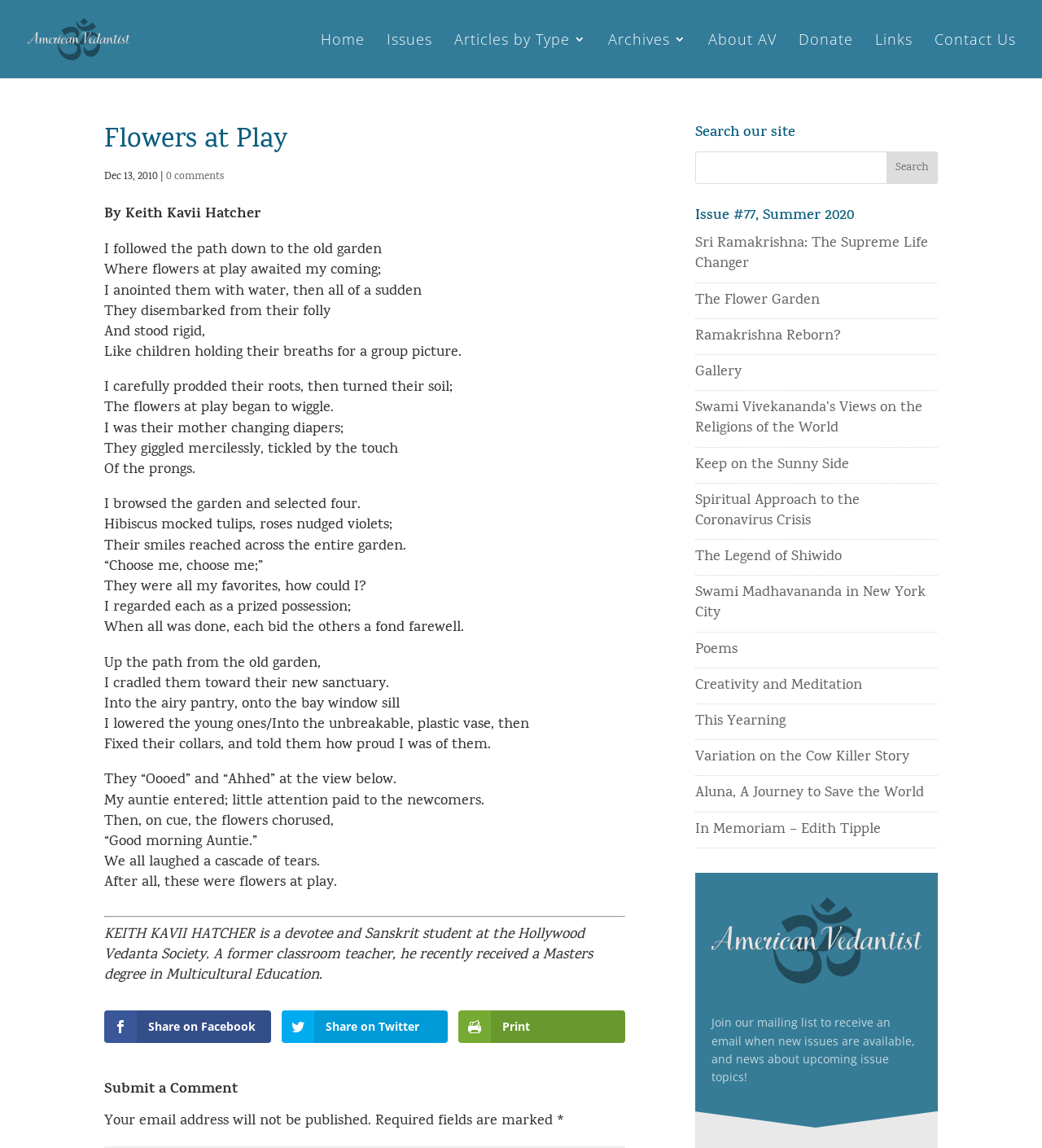Using the information in the image, give a comprehensive answer to the question: 
How many social media sharing links are there?

There are four social media sharing links at the bottom of the poem, which are 'Share on Facebook', 'Share on Twitter', 'Print', and another unknown icon.